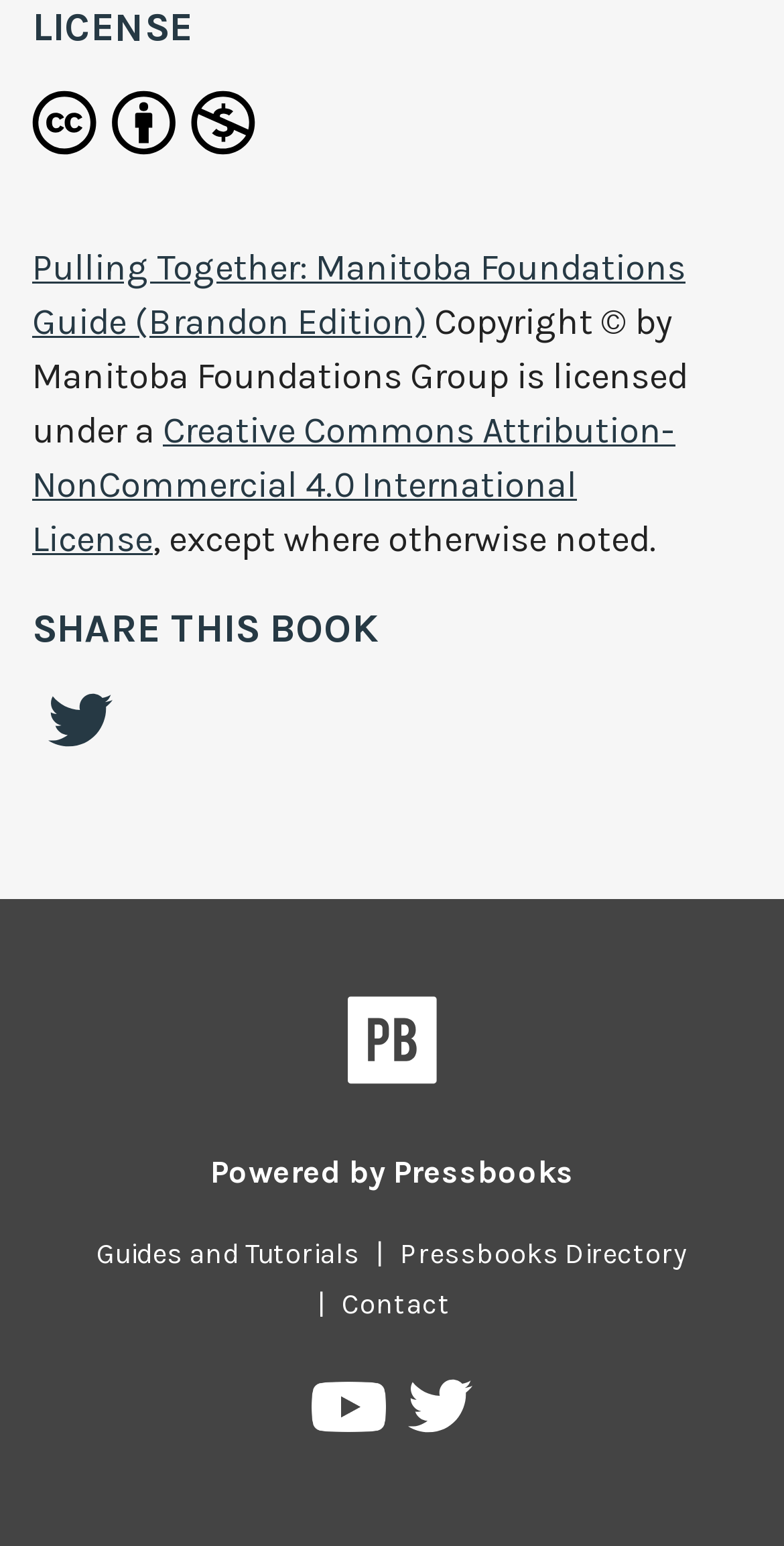What are the other resources available on this website? Refer to the image and provide a one-word or short phrase answer.

Guides and Tutorials, Pressbooks Directory, Contact